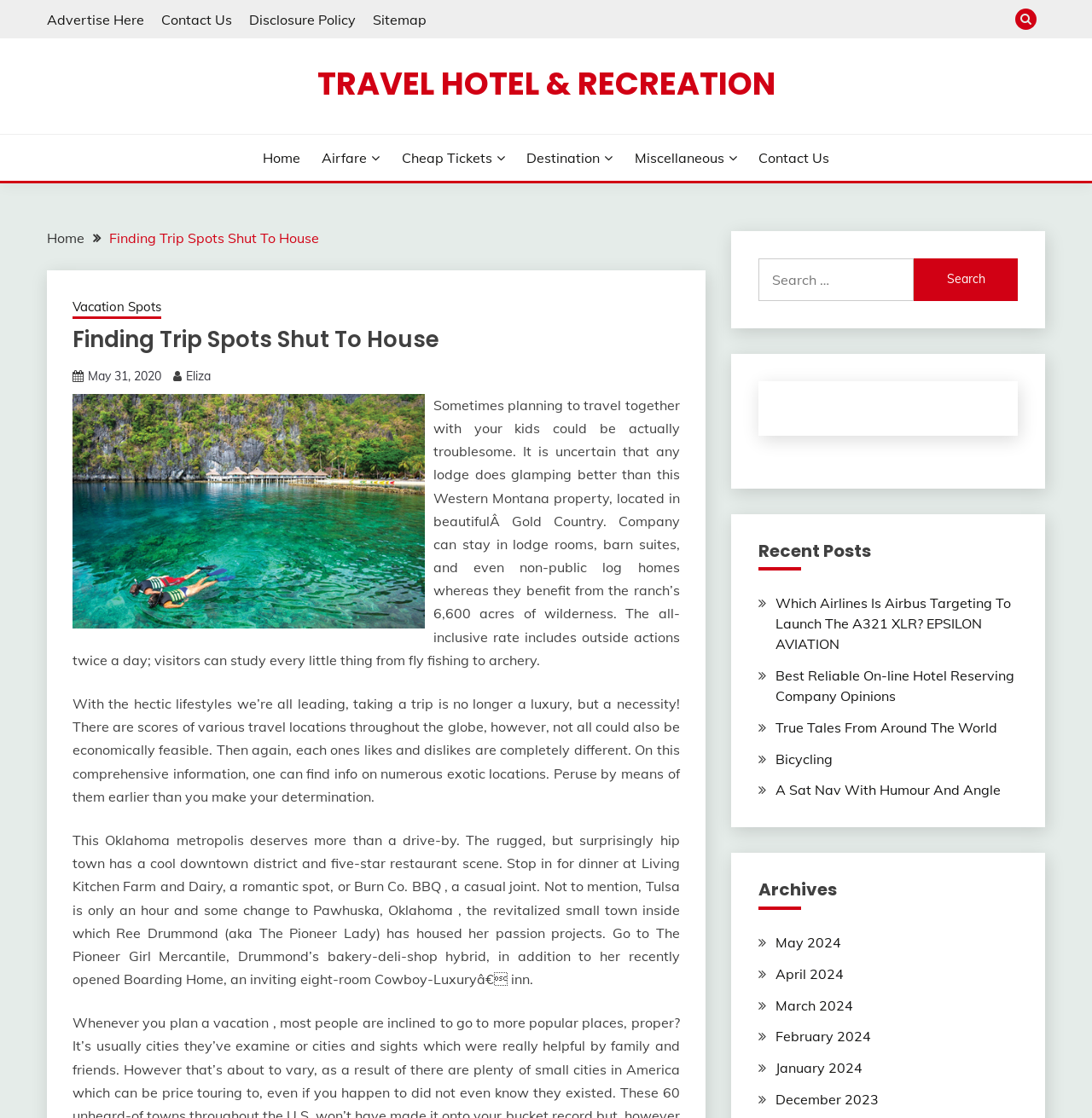Using the webpage screenshot and the element description May 31, 2020January 16, 2020, determine the bounding box coordinates. Specify the coordinates in the format (top-left x, top-left y, bottom-right x, bottom-right y) with values ranging from 0 to 1.

[0.08, 0.329, 0.148, 0.343]